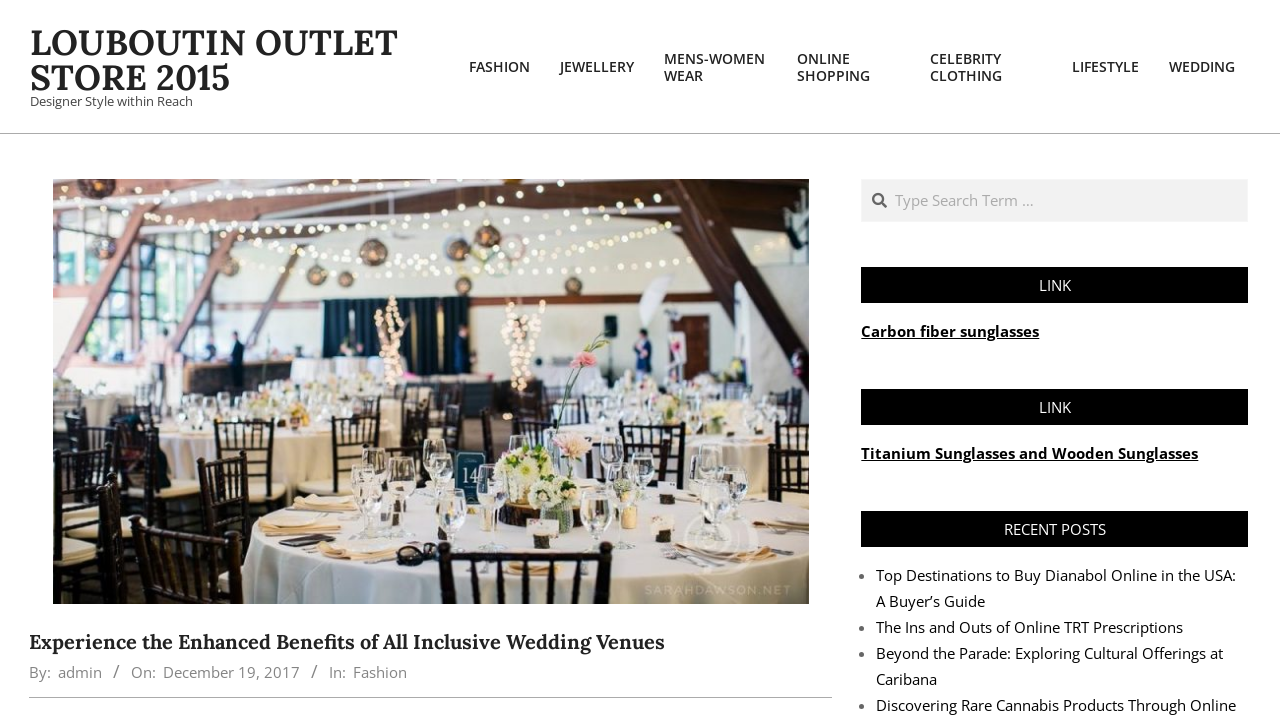Provide the bounding box coordinates of the HTML element described by the text: "Louboutin Outlet Store 2015". The coordinates should be in the format [left, top, right, bottom] with values between 0 and 1.

[0.023, 0.028, 0.311, 0.139]